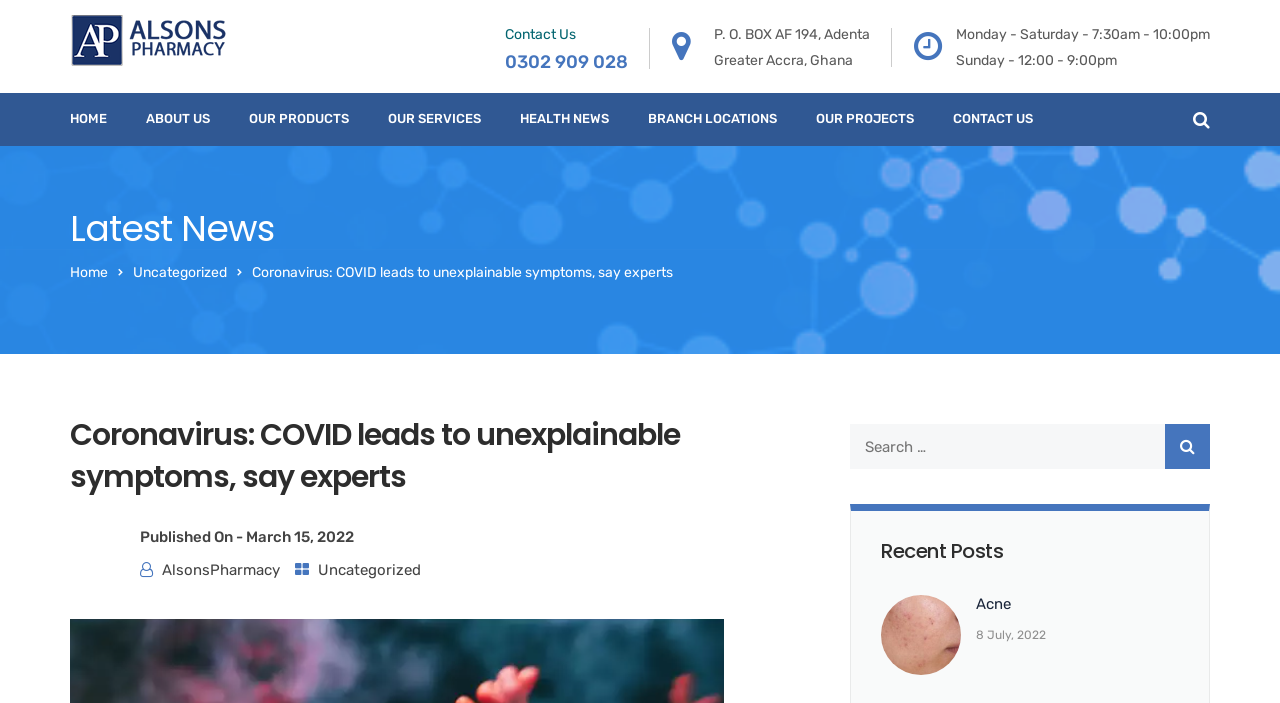Can you identify and provide the main heading of the webpage?

Coronavirus: COVID leads to unexplainable symptoms, say experts